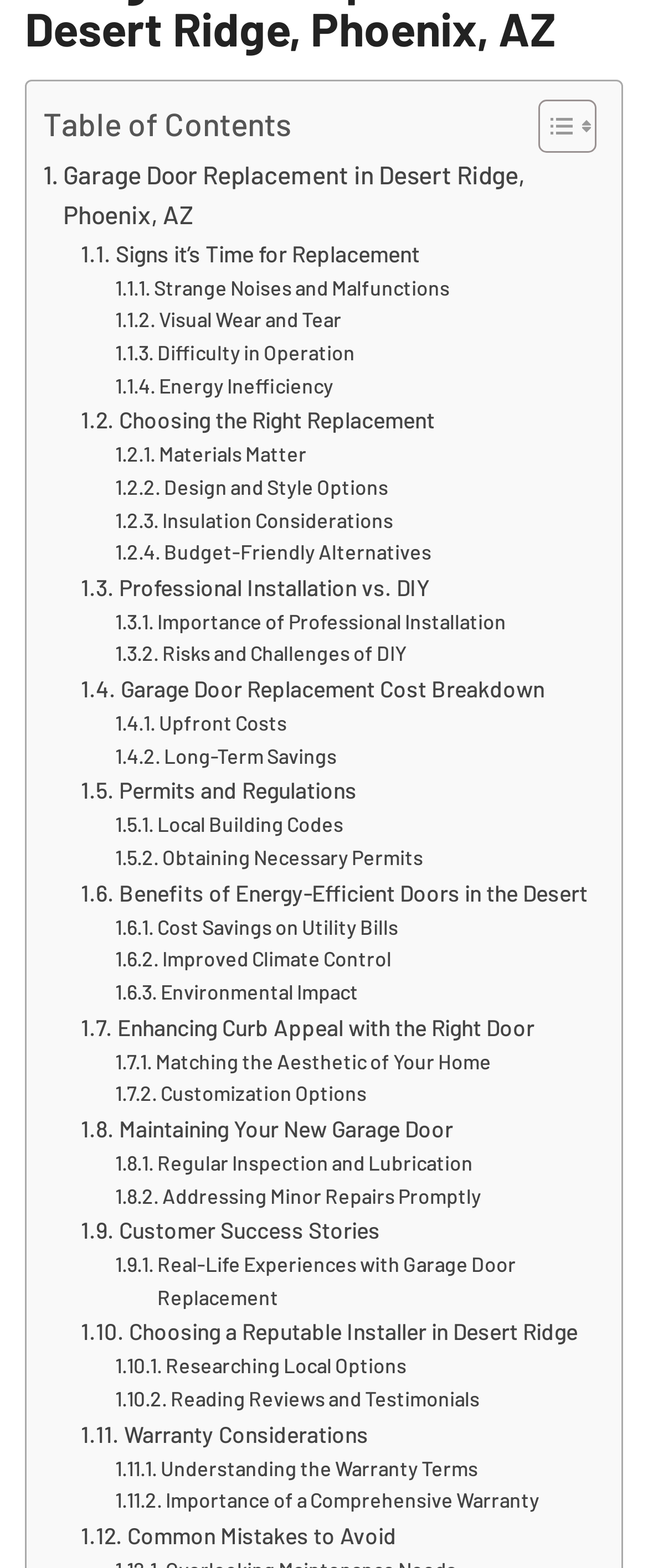Identify the bounding box coordinates for the element you need to click to achieve the following task: "Explore Choosing the Right Replacement". Provide the bounding box coordinates as four float numbers between 0 and 1, in the form [left, top, right, bottom].

[0.125, 0.257, 0.671, 0.28]